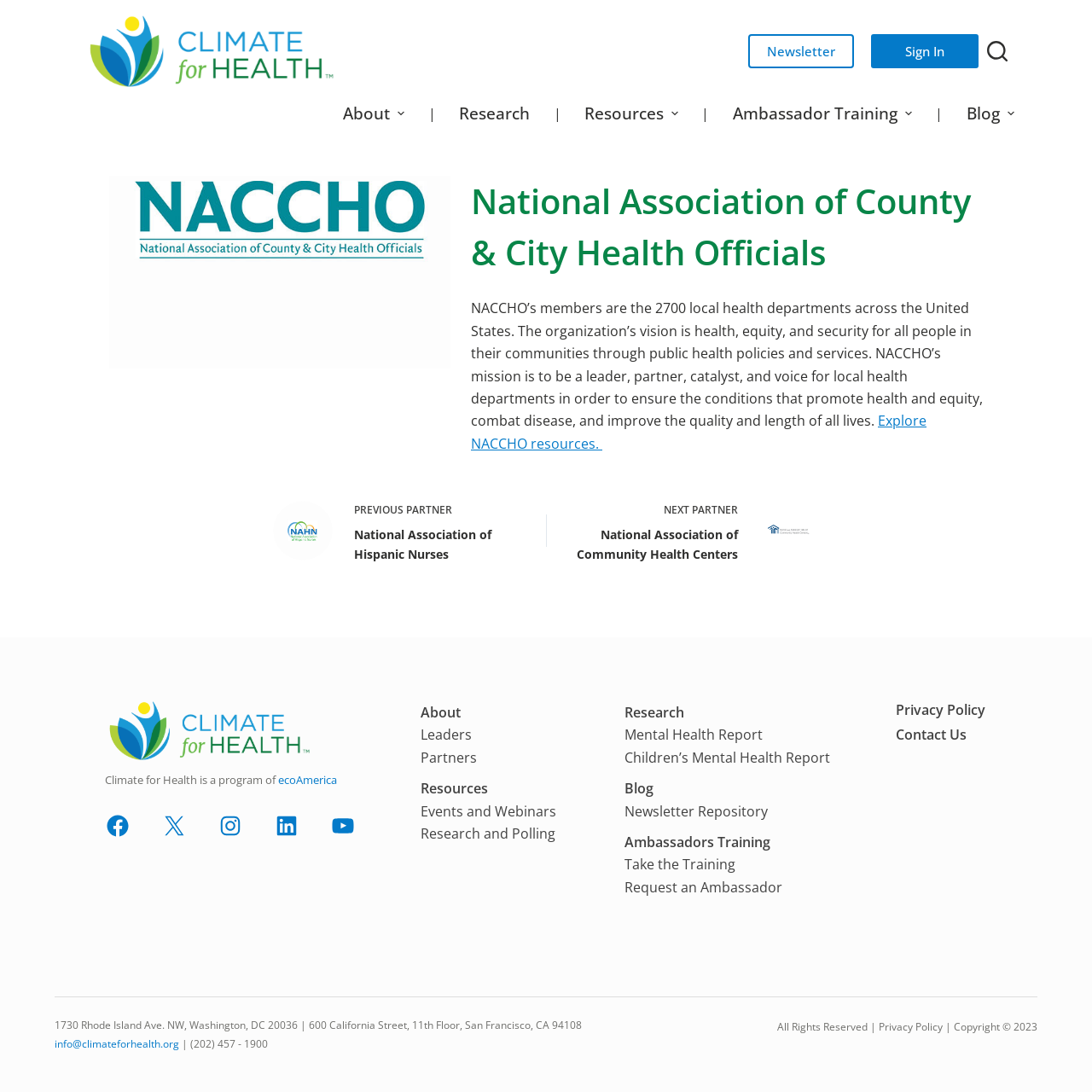Please find and report the bounding box coordinates of the element to click in order to perform the following action: "Open the search form". The coordinates should be expressed as four float numbers between 0 and 1, in the format [left, top, right, bottom].

[0.904, 0.038, 0.923, 0.056]